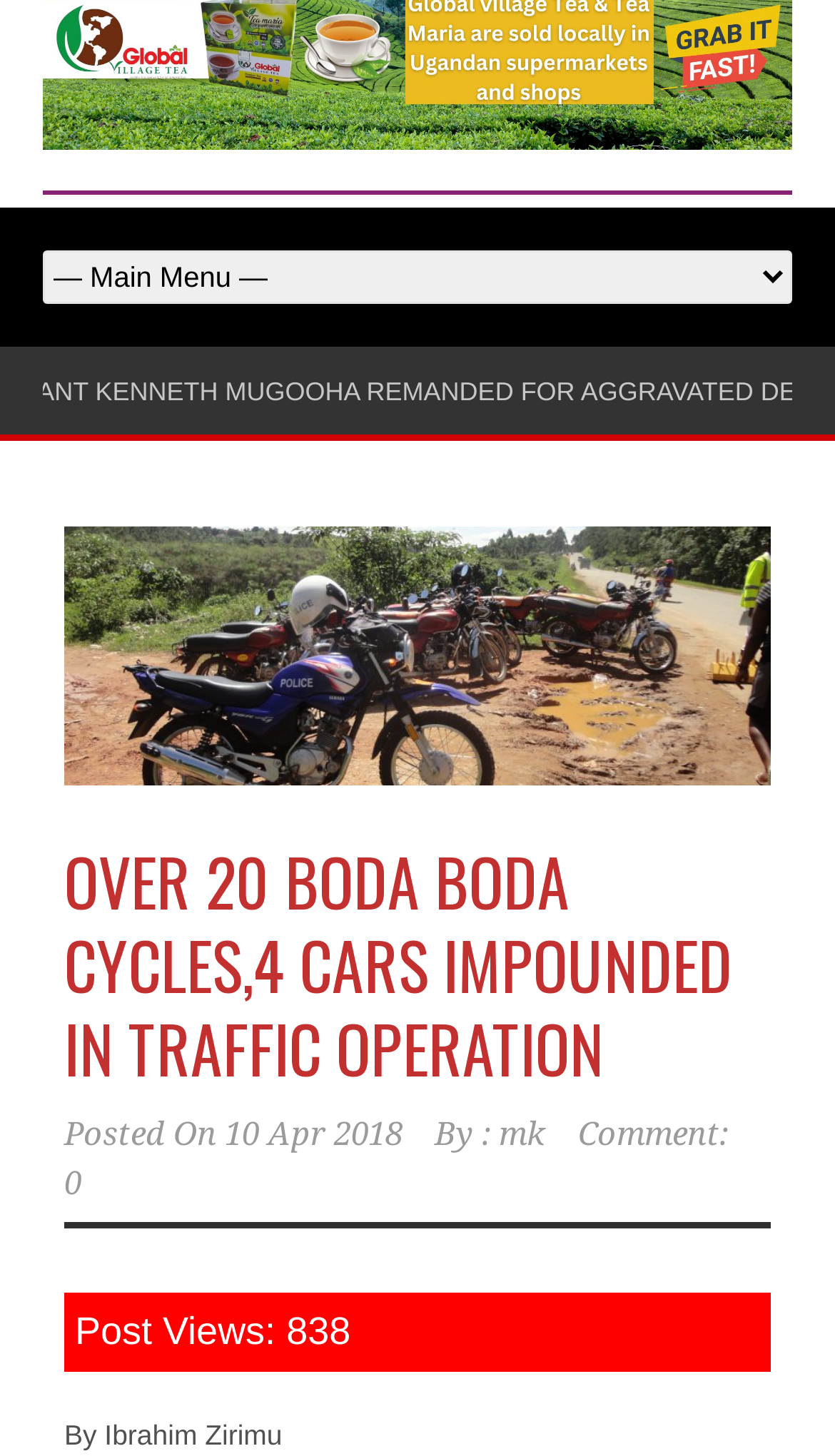Based on the image, provide a detailed and complete answer to the question: 
What is the title of the article?

I found the answer by looking at the main content section of the webpage, where the title is displayed in a large font.